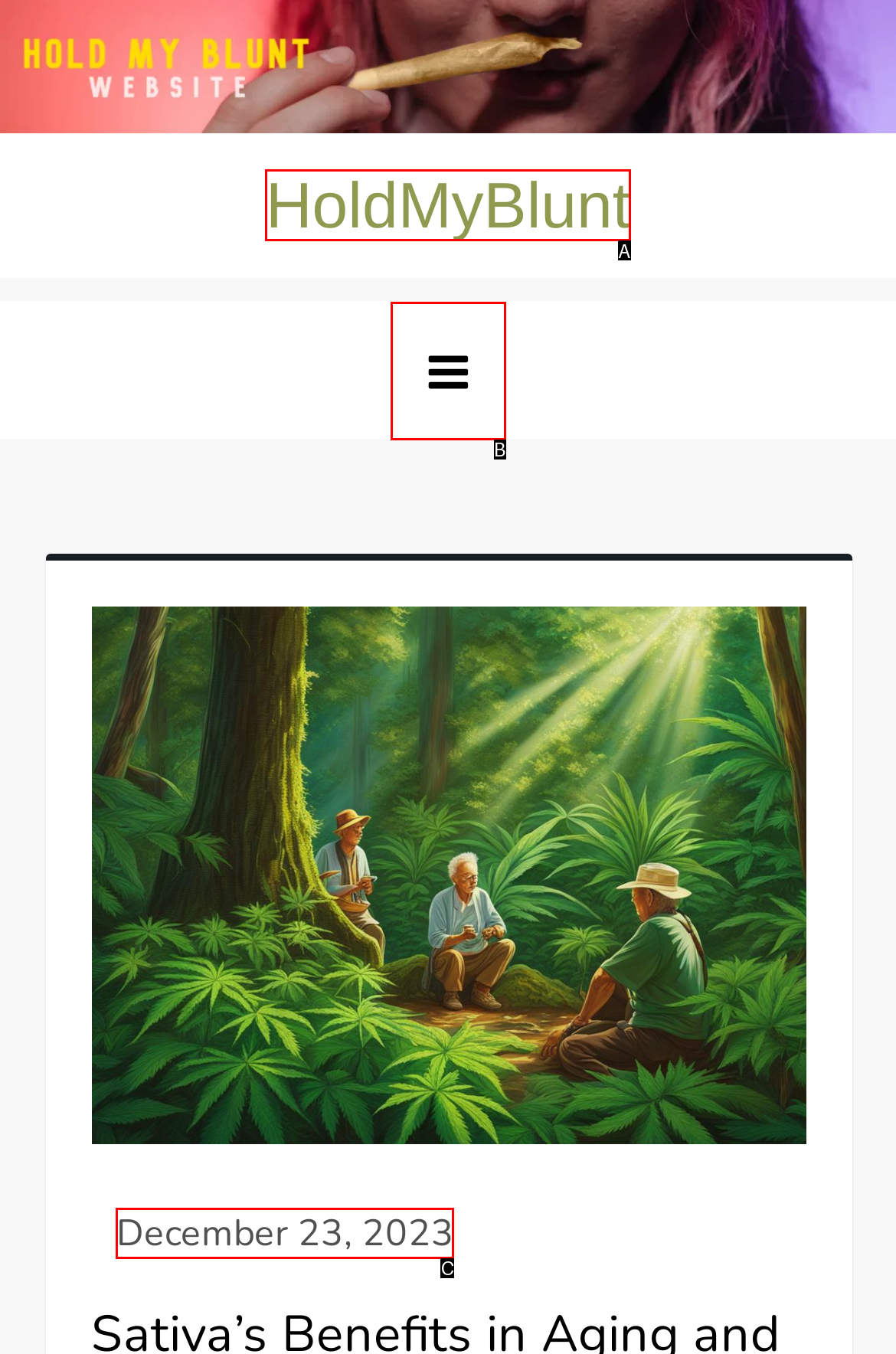Based on the given description: Menu, determine which HTML element is the best match. Respond with the letter of the chosen option.

B